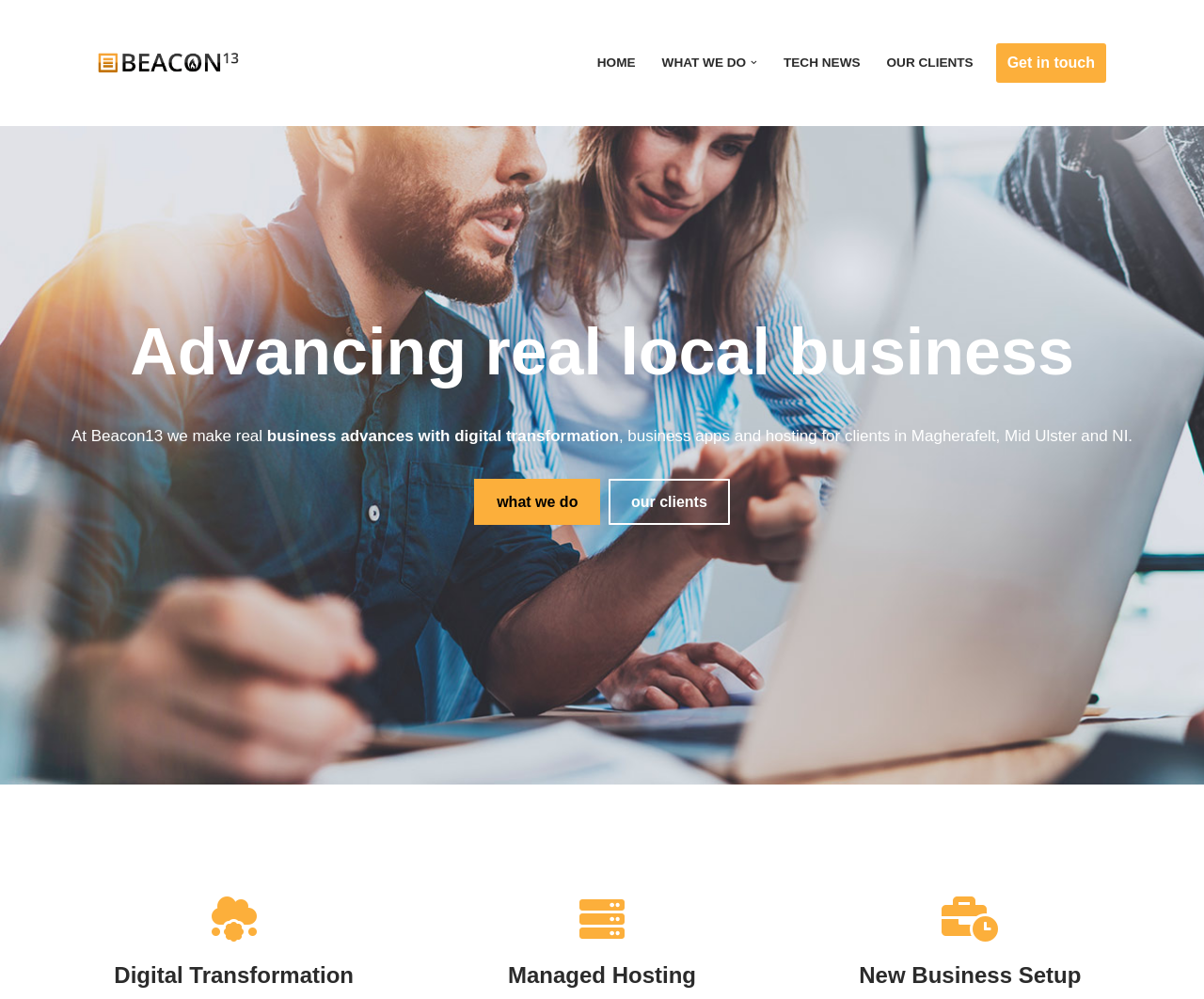Determine the bounding box coordinates of the element's region needed to click to follow the instruction: "Click on the 'HOME' link". Provide these coordinates as four float numbers between 0 and 1, formatted as [left, top, right, bottom].

[0.496, 0.051, 0.528, 0.075]